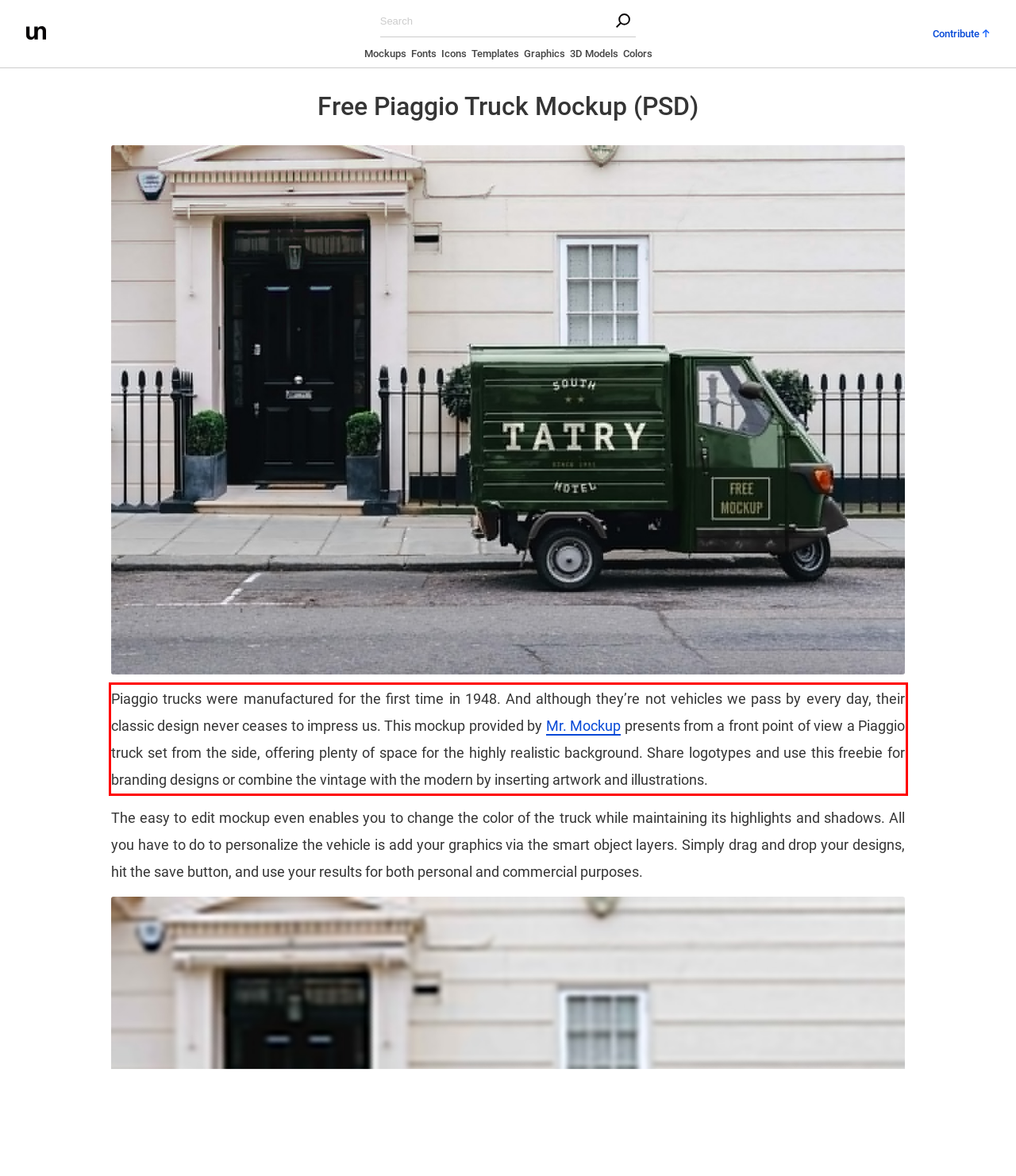View the screenshot of the webpage and identify the UI element surrounded by a red bounding box. Extract the text contained within this red bounding box.

Piaggio trucks were manufactured for the first time in 1948. And although they’re not vehicles we pass by every day, their classic design never ceases to impress us. This mockup provided by Mr. Mockup presents from a front point of view a Piaggio truck set from the side, offering plenty of space for the highly realistic background. Share logotypes and use this freebie for branding designs or combine the vintage with the modern by inserting artwork and illustrations.